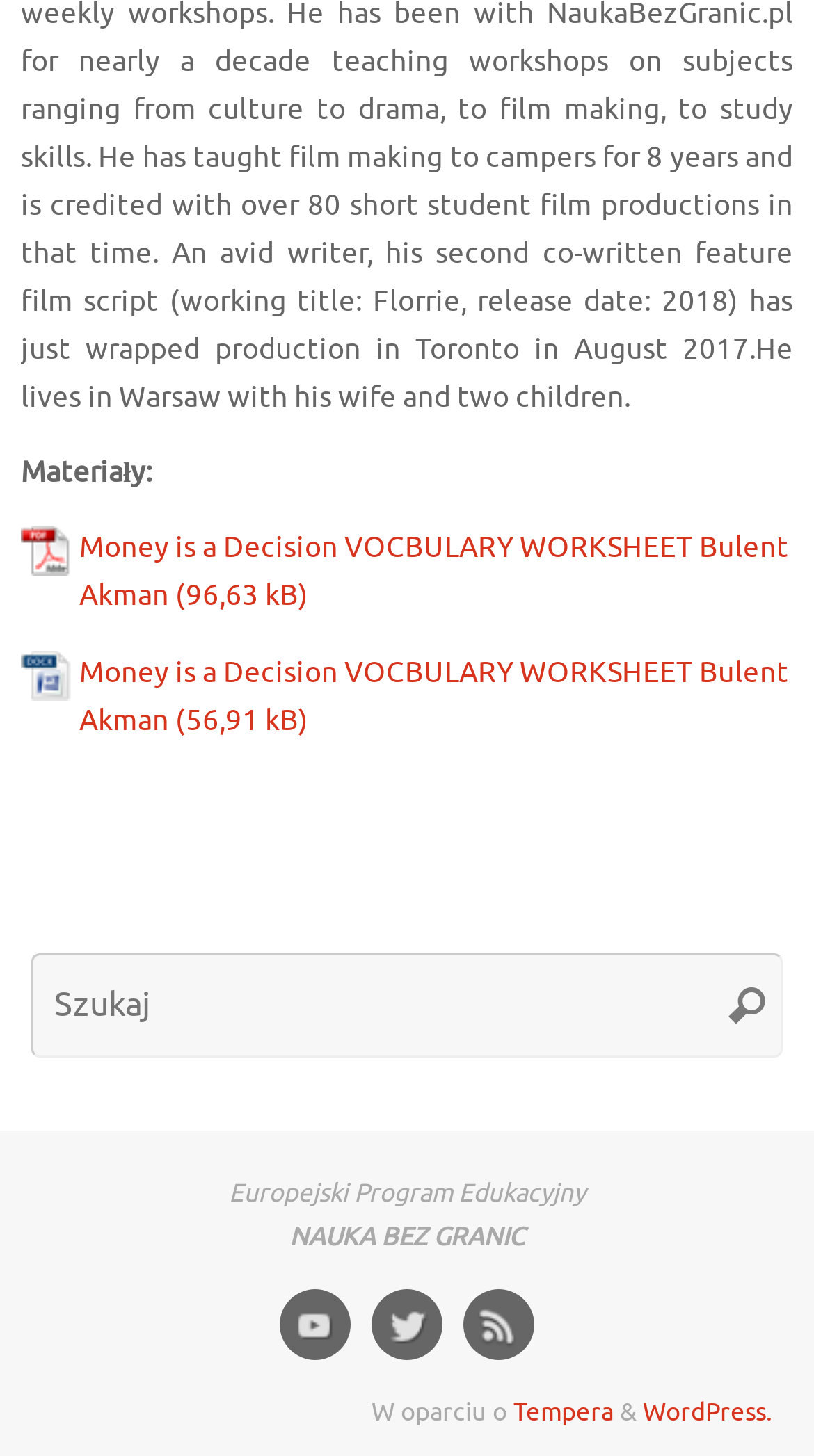Provide a brief response in the form of a single word or phrase:
What is the name of the platform used to create the webpage?

WordPress